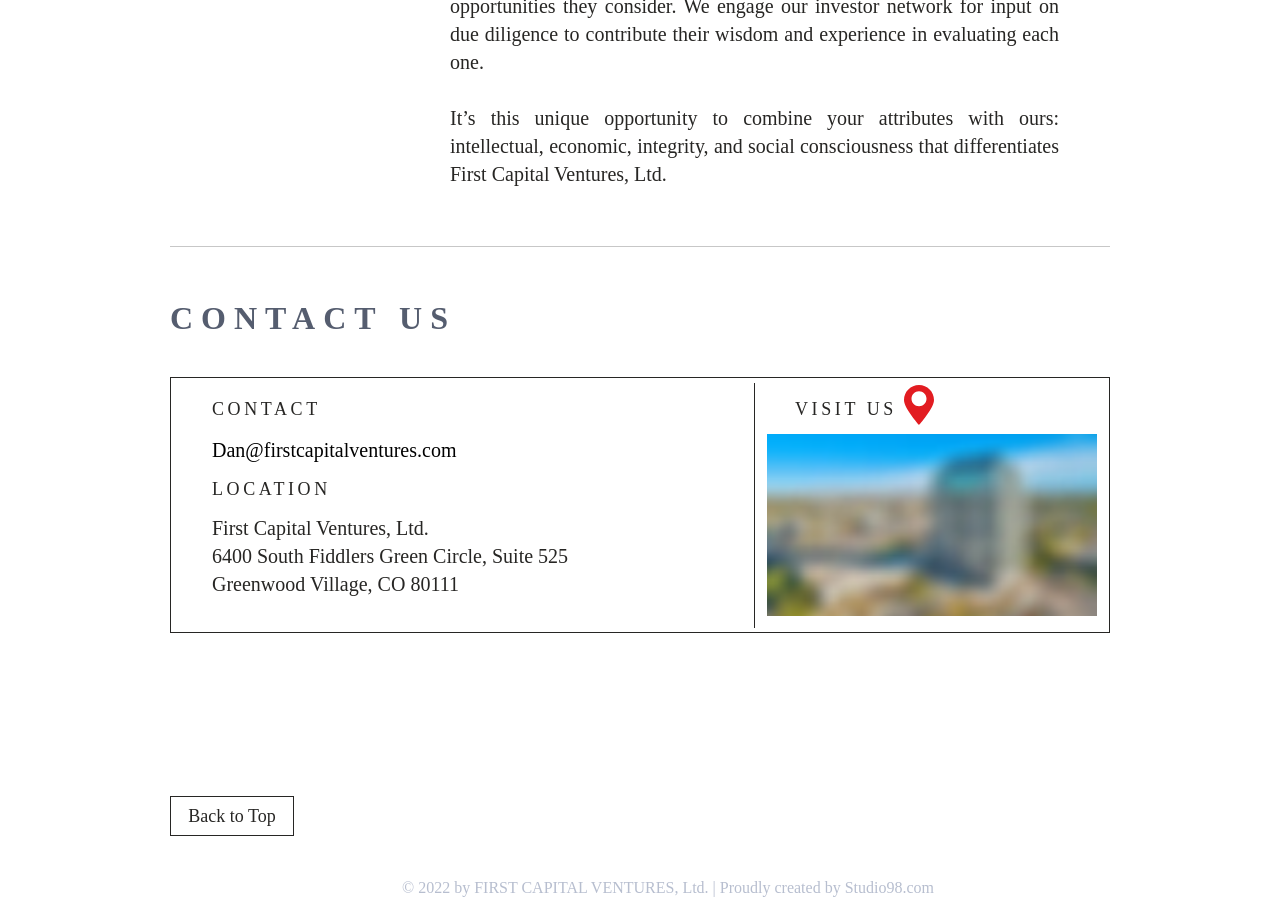What is the company name?
Look at the image and construct a detailed response to the question.

The company name can be found in the static text element with the bounding box coordinates [0.166, 0.56, 0.335, 0.584]. It is mentioned as 'First Capital Ventures, Ltd.'.